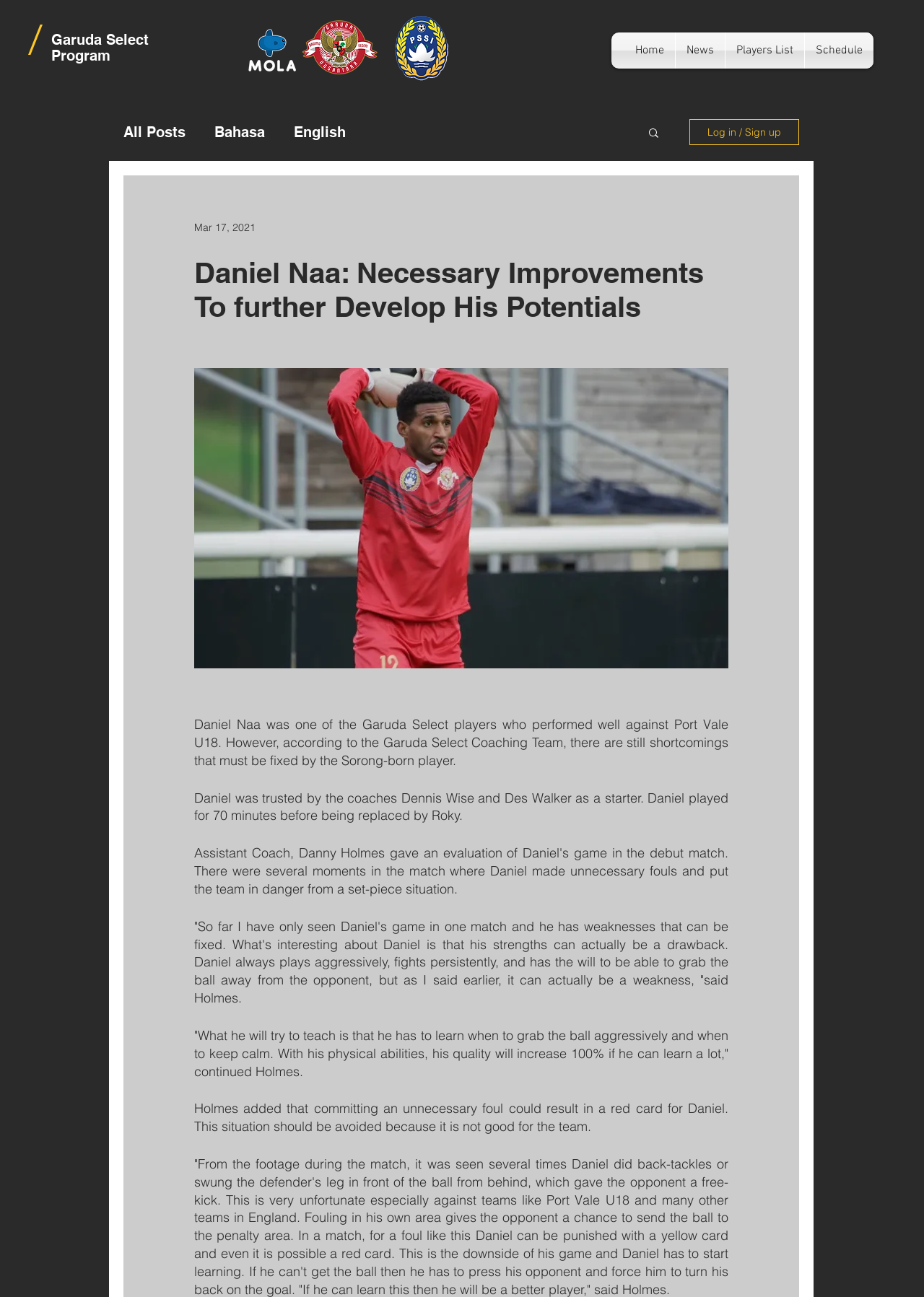Provide a brief response using a word or short phrase to this question:
What is the name of the team that Daniel Naa played against?

Port Vale U18